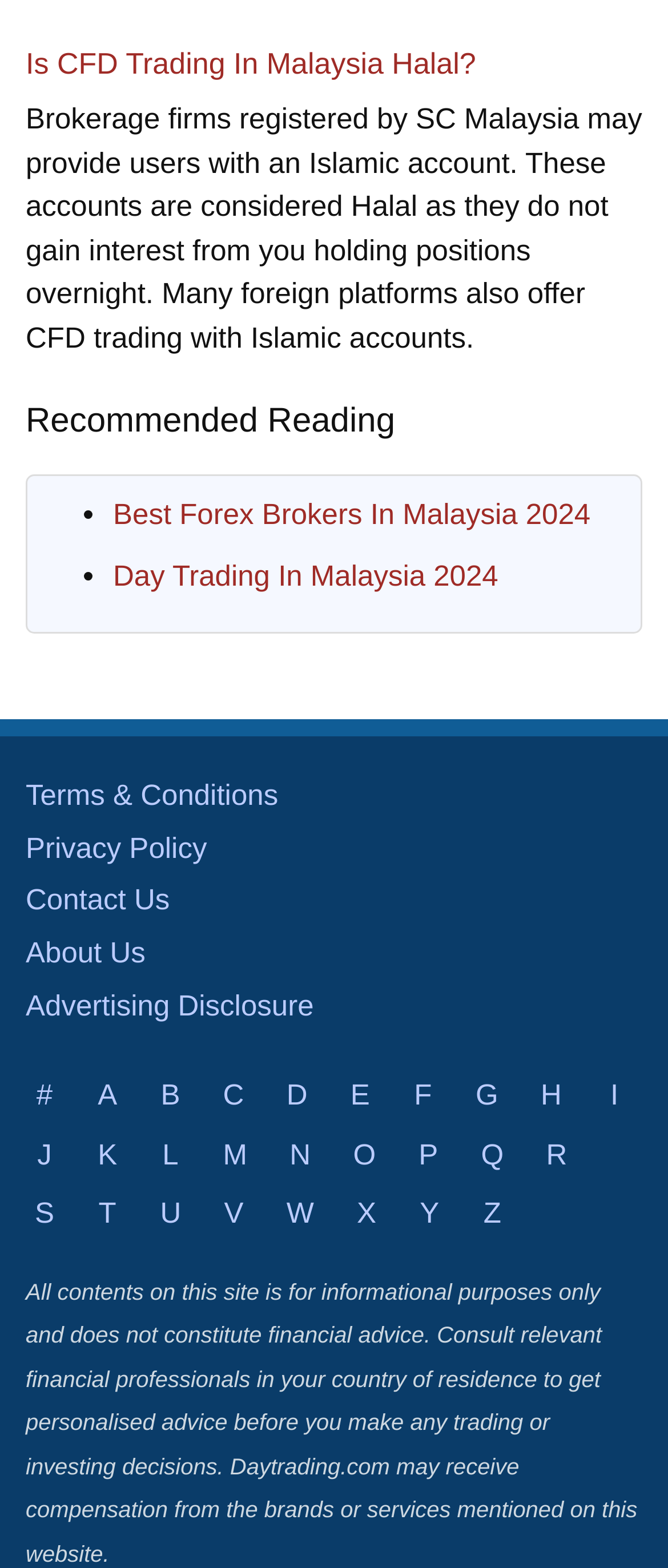Determine the bounding box coordinates of the clickable element to achieve the following action: 'Contact 'Contact Us''. Provide the coordinates as four float values between 0 and 1, formatted as [left, top, right, bottom].

[0.038, 0.564, 0.254, 0.585]